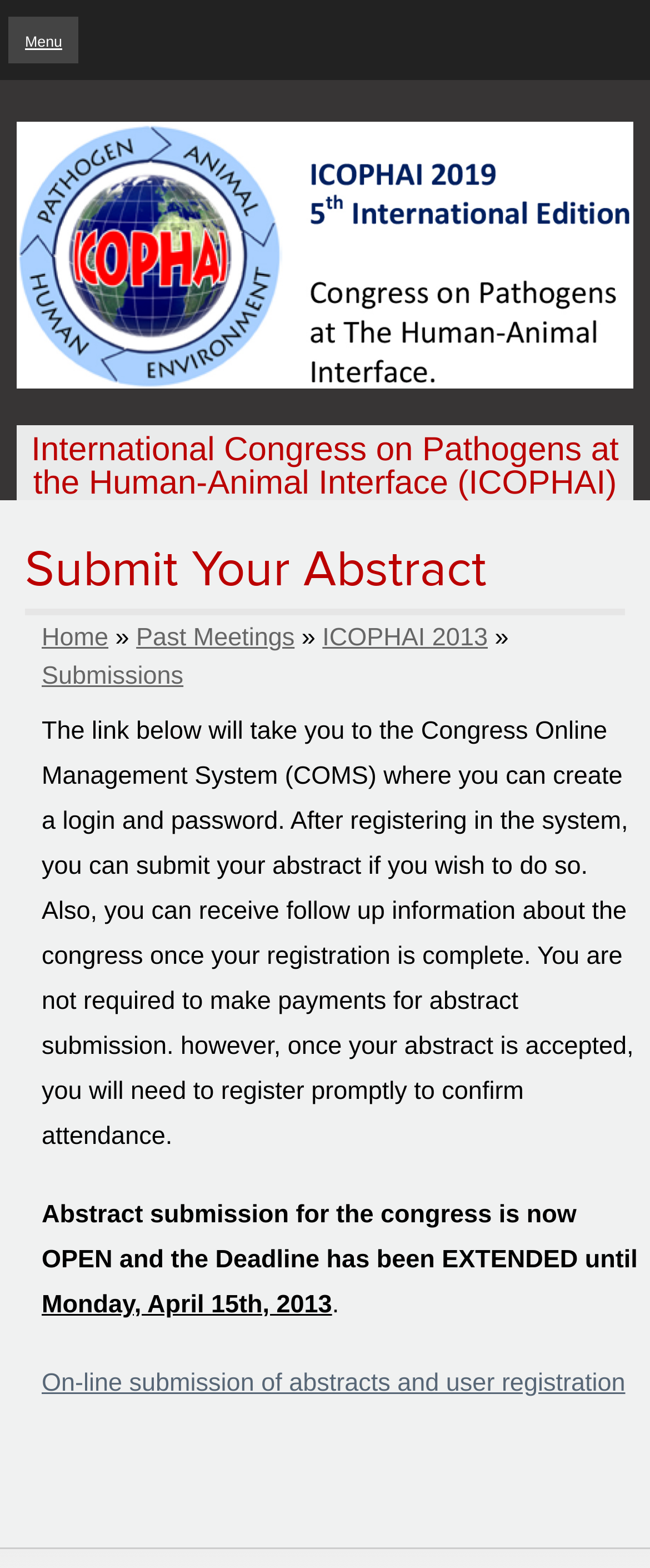Please determine the bounding box coordinates of the area that needs to be clicked to complete this task: 'View past meetings'. The coordinates must be four float numbers between 0 and 1, formatted as [left, top, right, bottom].

[0.209, 0.398, 0.453, 0.416]